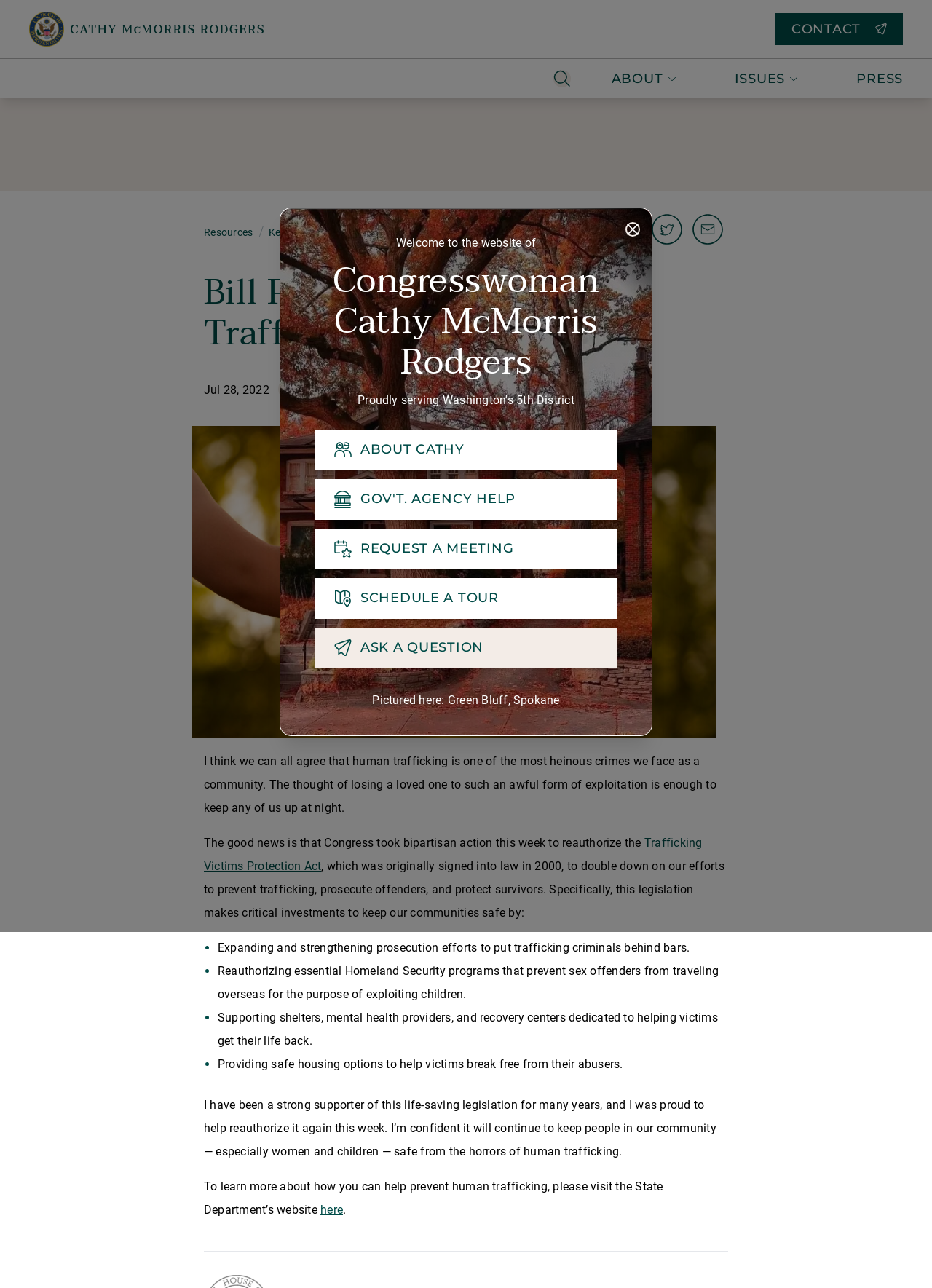What is the purpose of the 'Keeping Communities Safe' link? Examine the screenshot and reply using just one word or a brief phrase.

To provide resources for preventing human trafficking